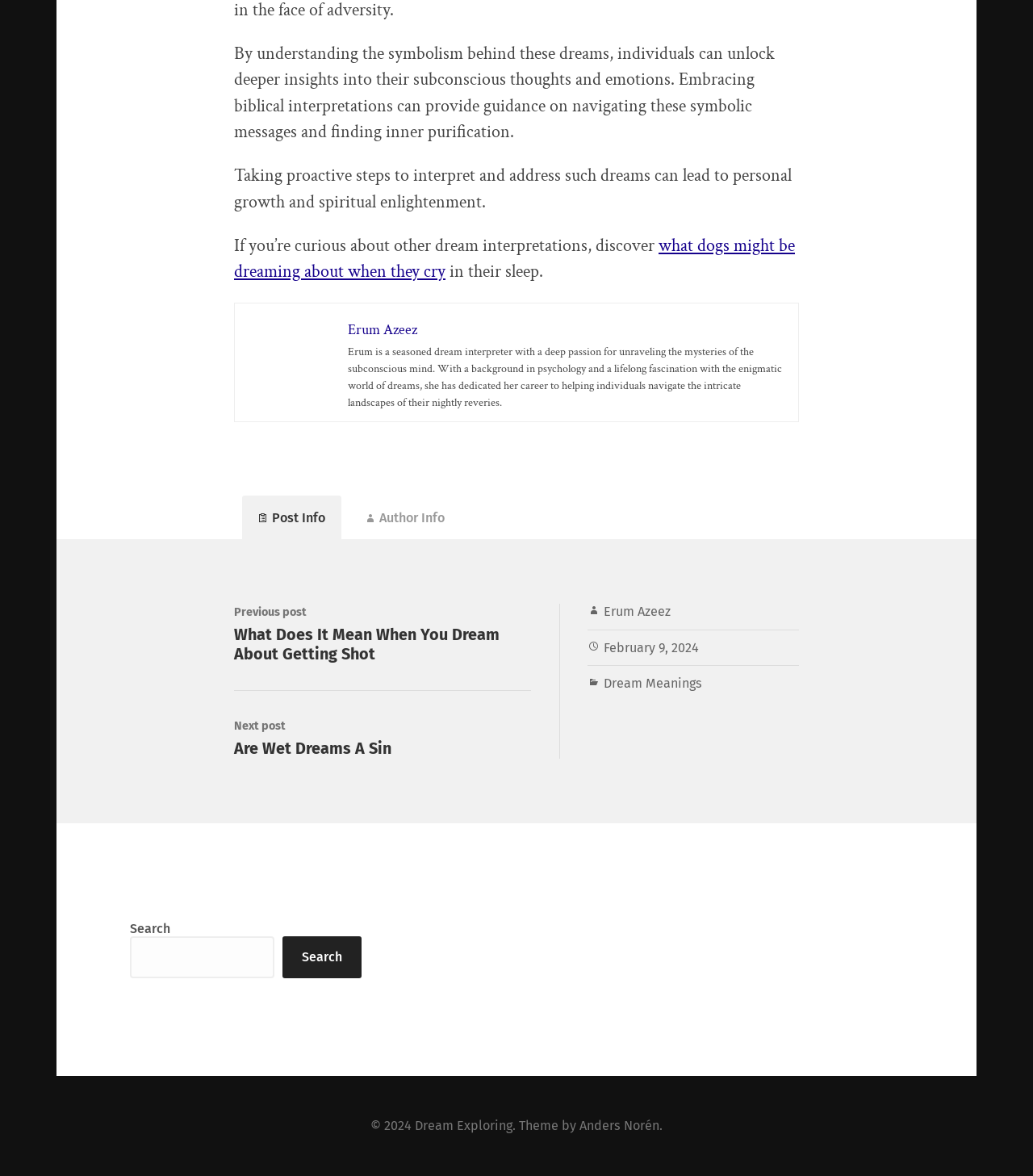From the screenshot, find the bounding box of the UI element matching this description: "Search". Supply the bounding box coordinates in the form [left, top, right, bottom], each a float between 0 and 1.

[0.274, 0.796, 0.35, 0.832]